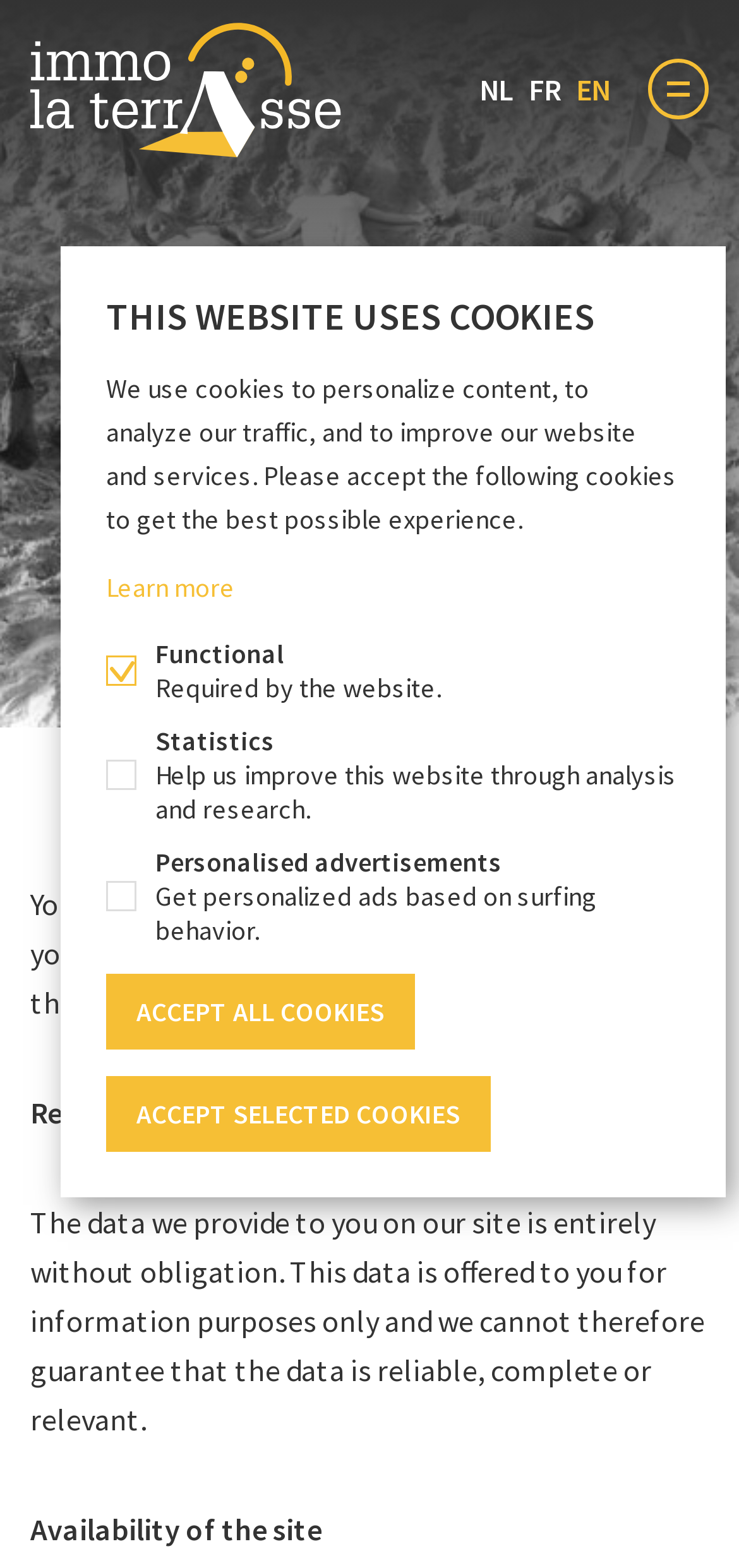What is the website's policy on cookies?
Give a single word or phrase answer based on the content of the image.

Uses cookies